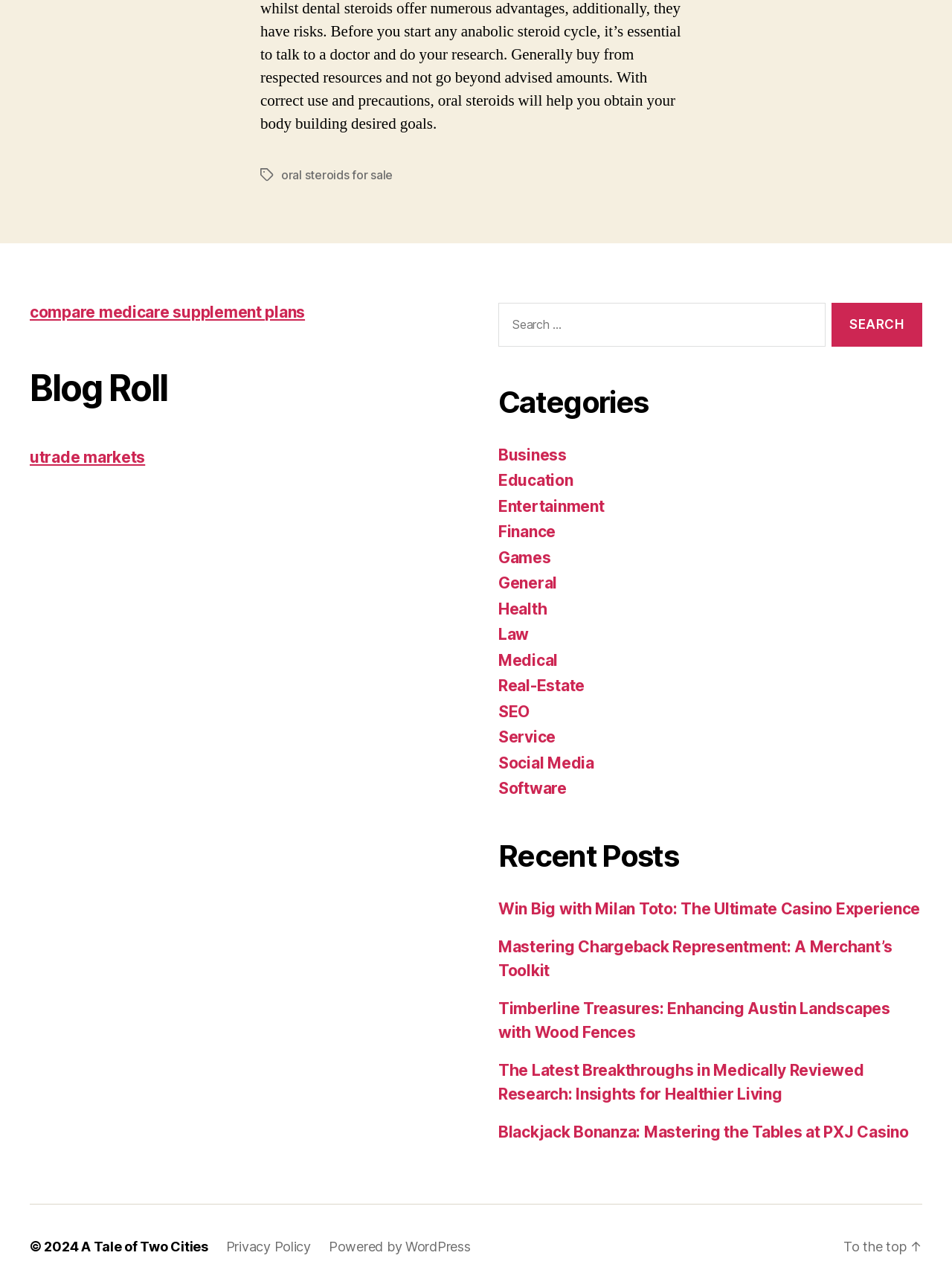Show the bounding box coordinates of the region that should be clicked to follow the instruction: "Read the blog post 'Win Big with Milan Toto: The Ultimate Casino Experience'."

[0.523, 0.708, 0.967, 0.723]